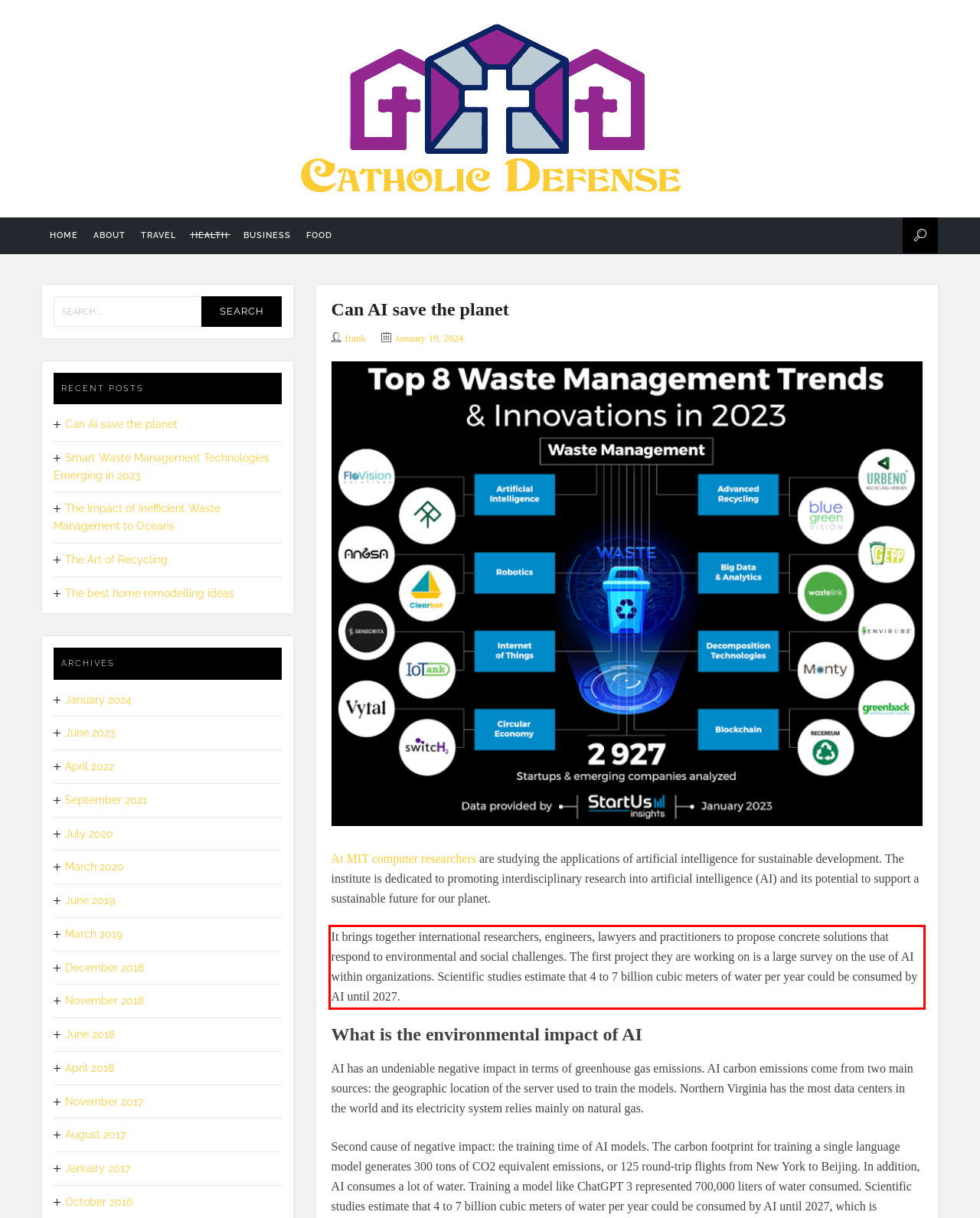Given the screenshot of a webpage, identify the red rectangle bounding box and recognize the text content inside it, generating the extracted text.

It brings together international researchers, engineers, lawyers and practitioners to propose concrete solutions that respond to environmental and social challenges. The first project they are working on is a large survey on the use of AI within organizations. Scientific studies estimate that 4 to 7 billion cubic meters of water per year could be consumed by AI until 2027.